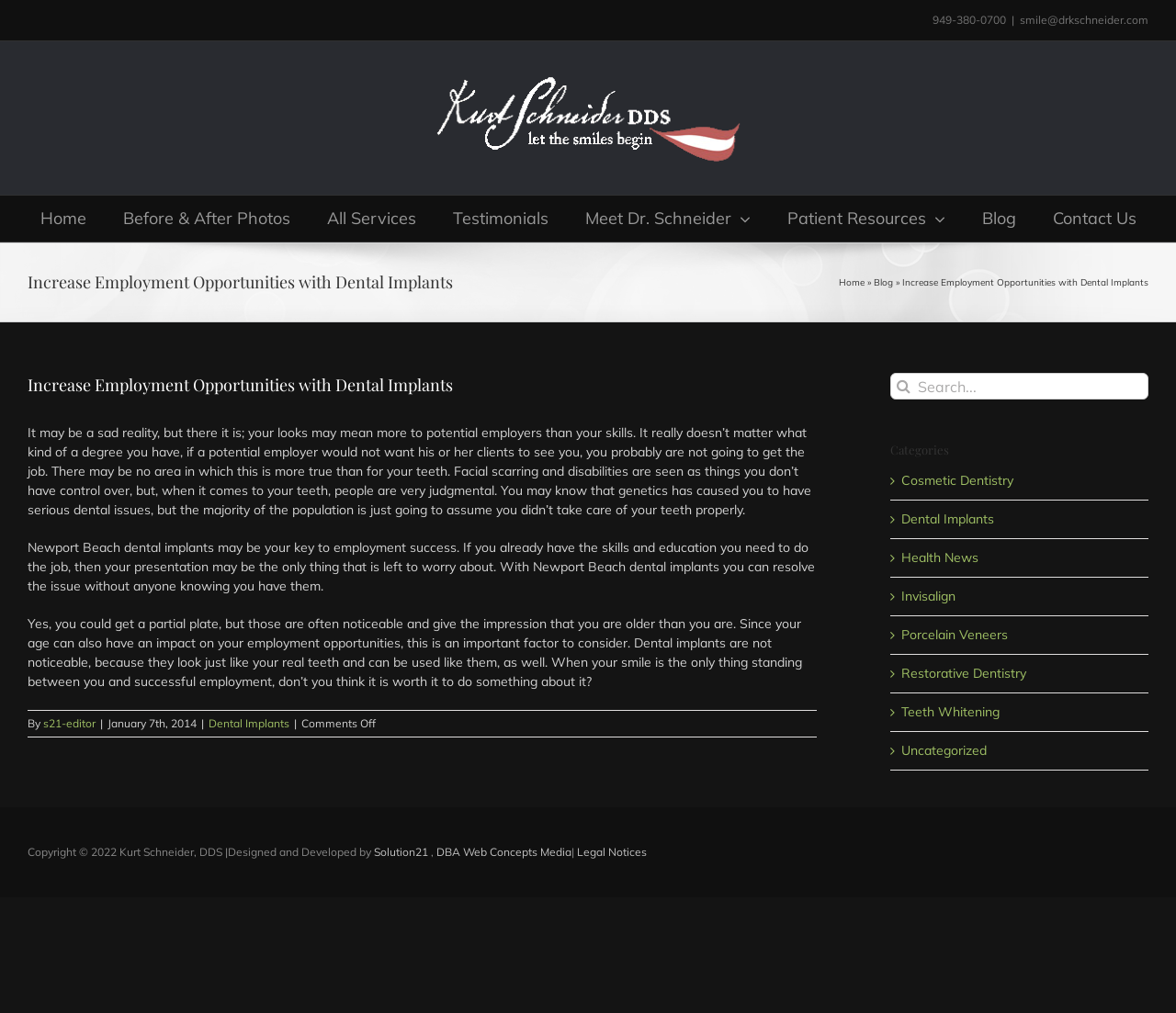Please find the bounding box for the following UI element description. Provide the coordinates in (top-left x, top-left y, bottom-right x, bottom-right y) format, with values between 0 and 1: Meet Dr. Schneider

[0.497, 0.193, 0.638, 0.238]